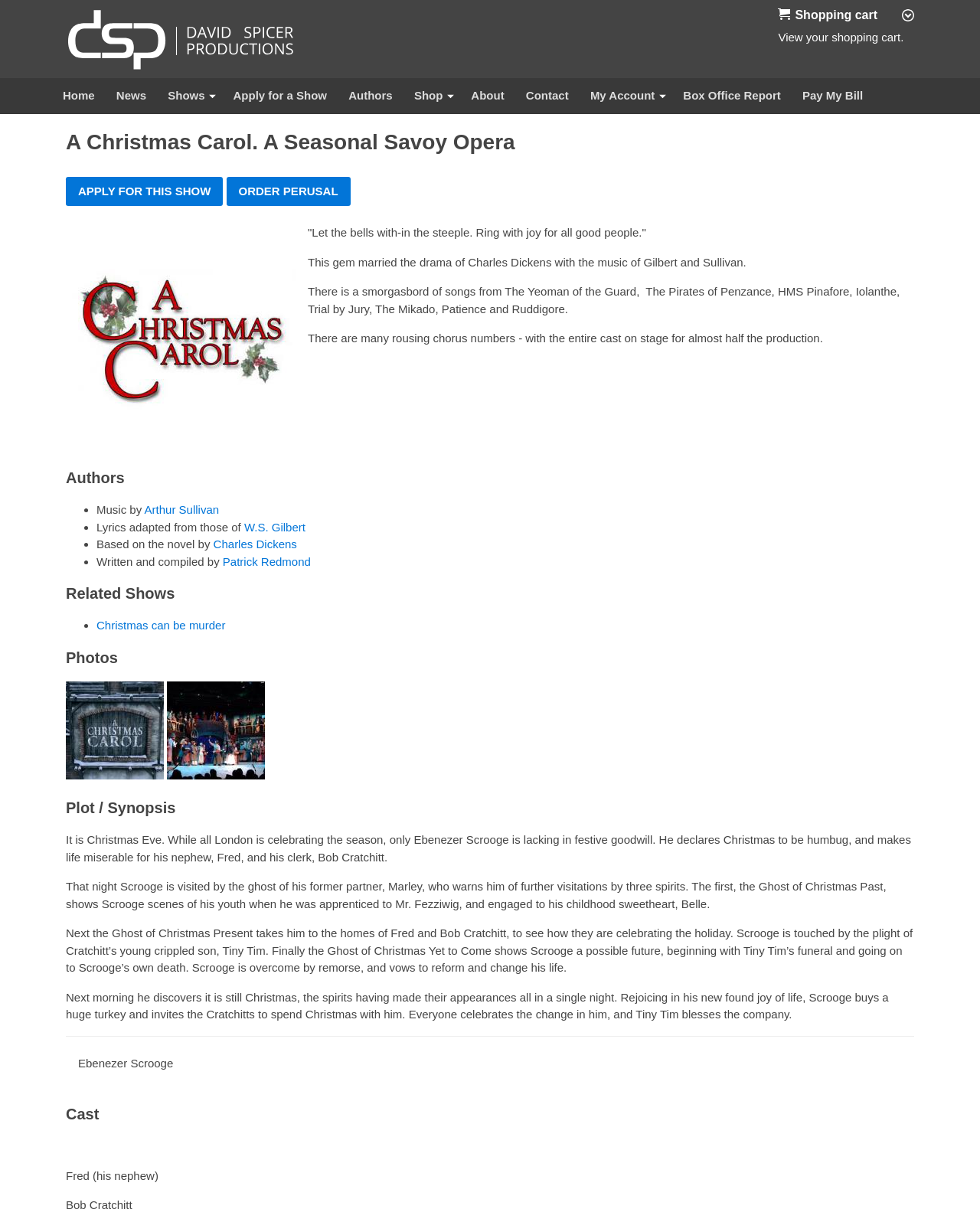Please find the bounding box coordinates of the element that you should click to achieve the following instruction: "Go to home page". The coordinates should be presented as four float numbers between 0 and 1: [left, top, right, bottom].

[0.055, 0.065, 0.106, 0.094]